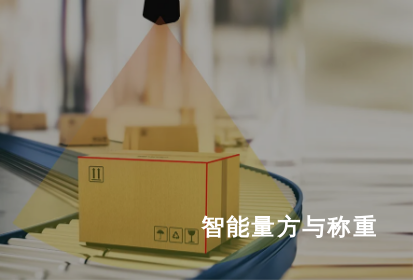What does the text in the lower right corner translate to?
Utilize the image to construct a detailed and well-explained answer.

The text '智能量方与称重' in the lower right corner of the image is a Chinese phrase that translates to 'Intelligent Measurement and Weighing', which highlights the system's advanced capabilities in handling and managing inventory seamlessly.